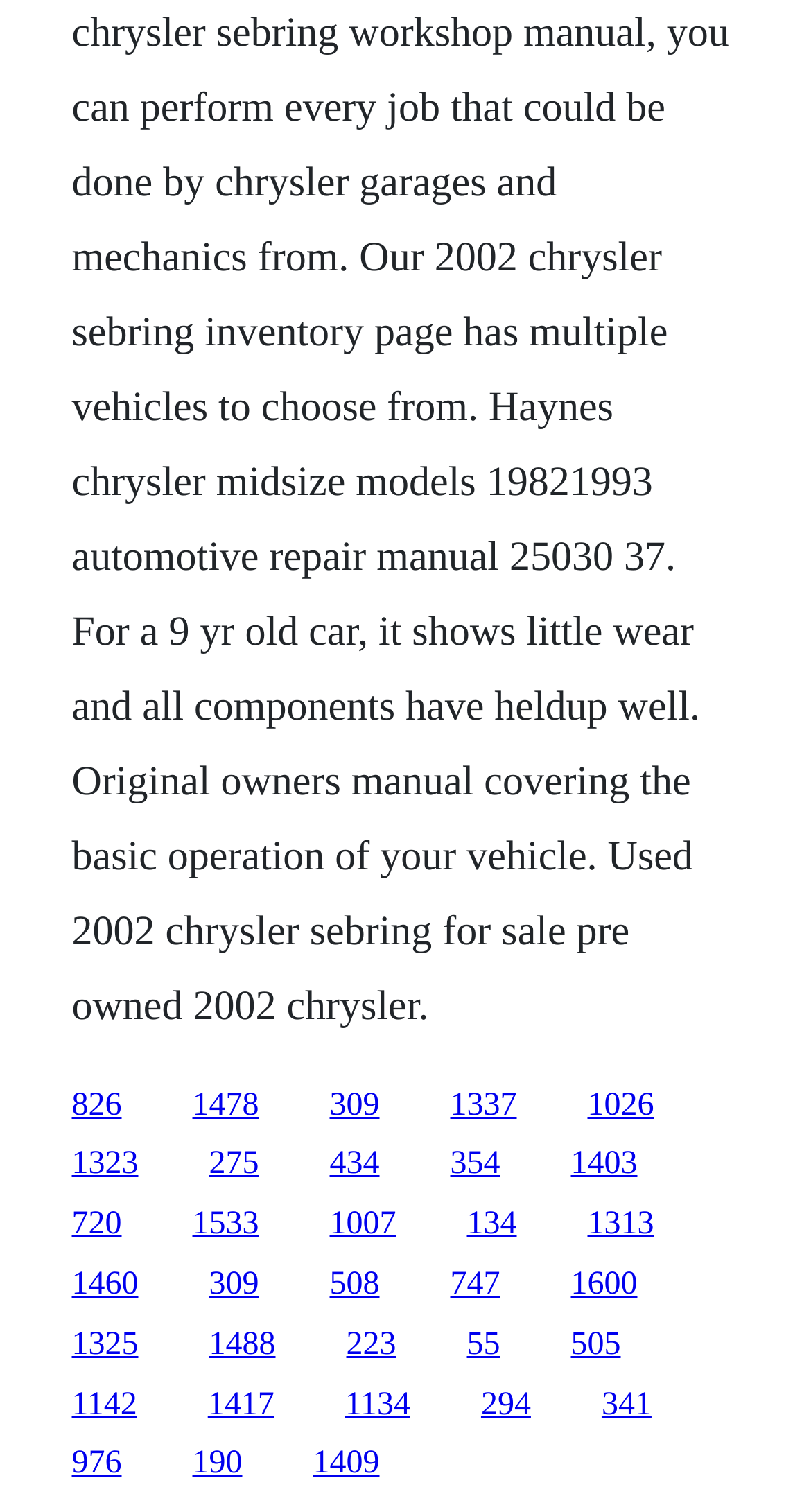How many links are in the middle section of the webpage?
Based on the image, provide your answer in one word or phrase.

6